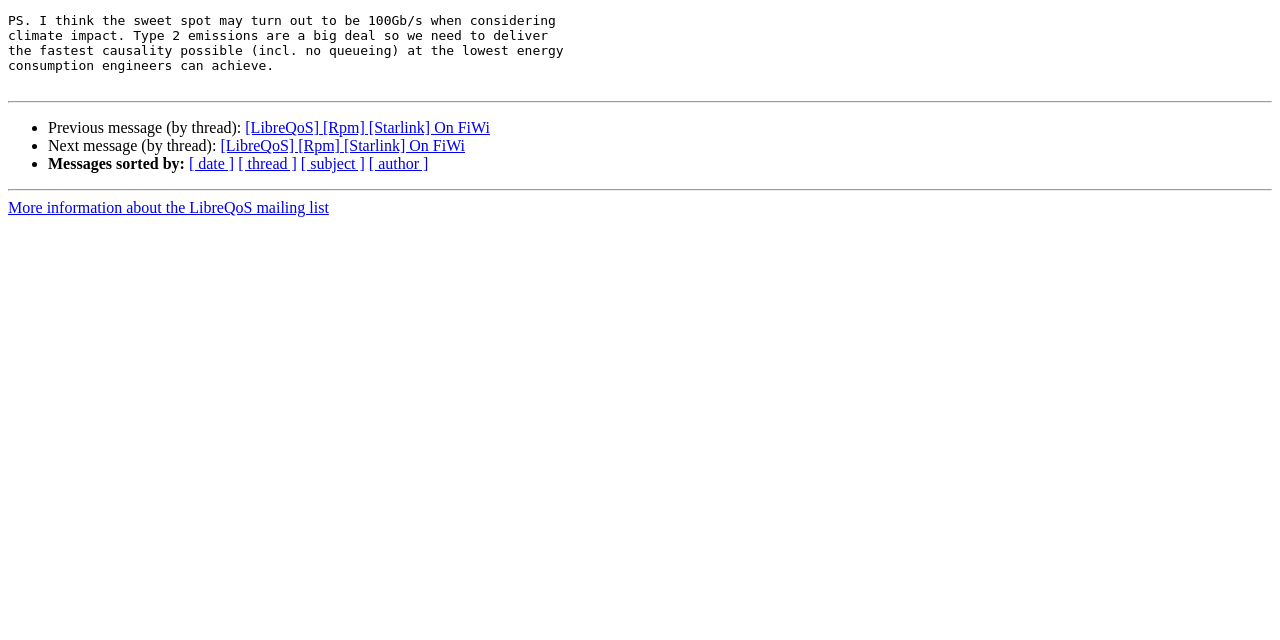Identify the bounding box for the given UI element using the description provided. Coordinates should be in the format (top-left x, top-left y, bottom-right x, bottom-right y) and must be between 0 and 1. Here is the description: [ subject ]

[0.235, 0.243, 0.285, 0.269]